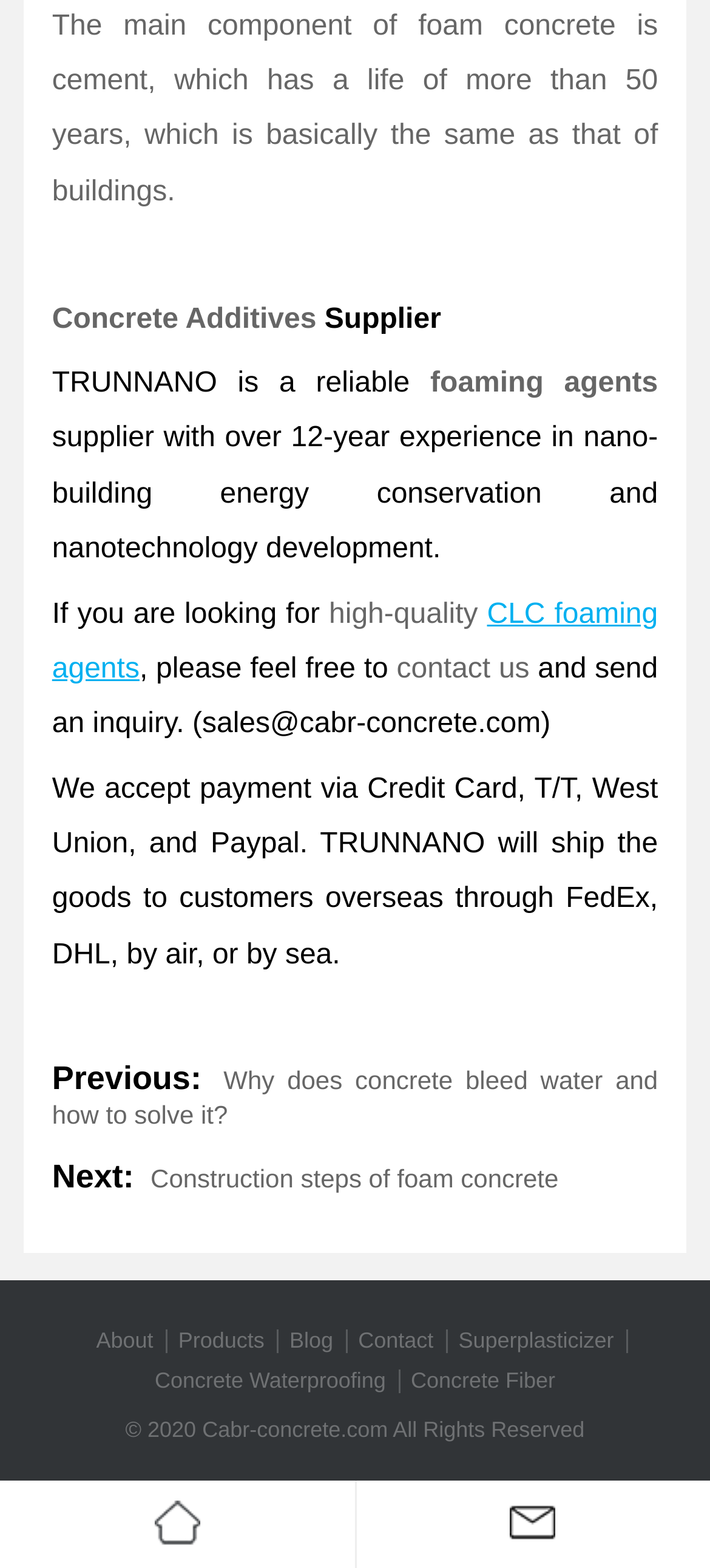Please identify the bounding box coordinates of the element's region that should be clicked to execute the following instruction: "Click on 'Contact'". The bounding box coordinates must be four float numbers between 0 and 1, i.e., [left, top, right, bottom].

[0.504, 0.847, 0.61, 0.863]